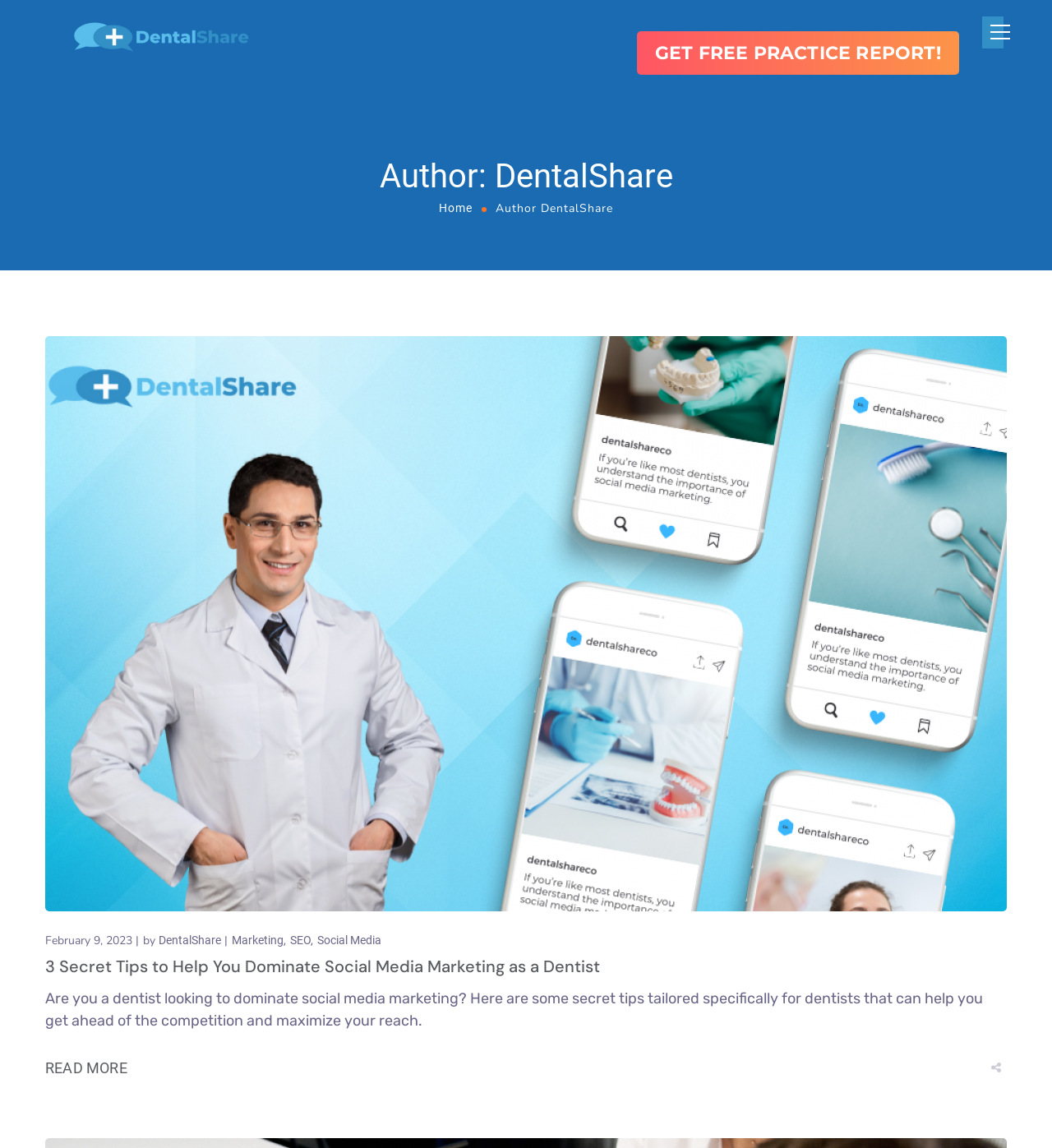Determine the bounding box coordinates of the area to click in order to meet this instruction: "Read the article about dominating social media marketing as a dentist".

[0.043, 0.832, 0.57, 0.851]